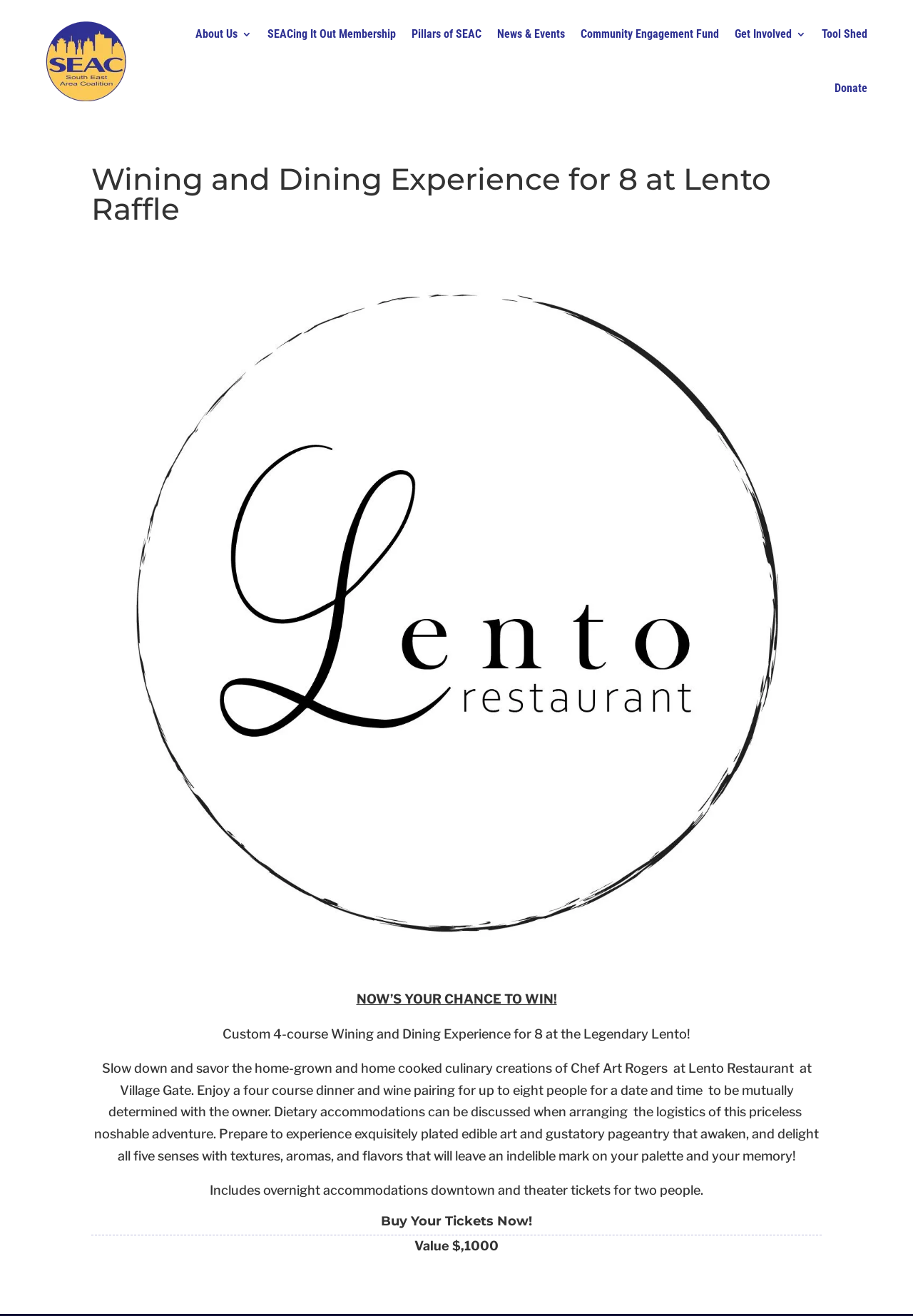What is the value of the prize?
Refer to the screenshot and respond with a concise word or phrase.

$1000